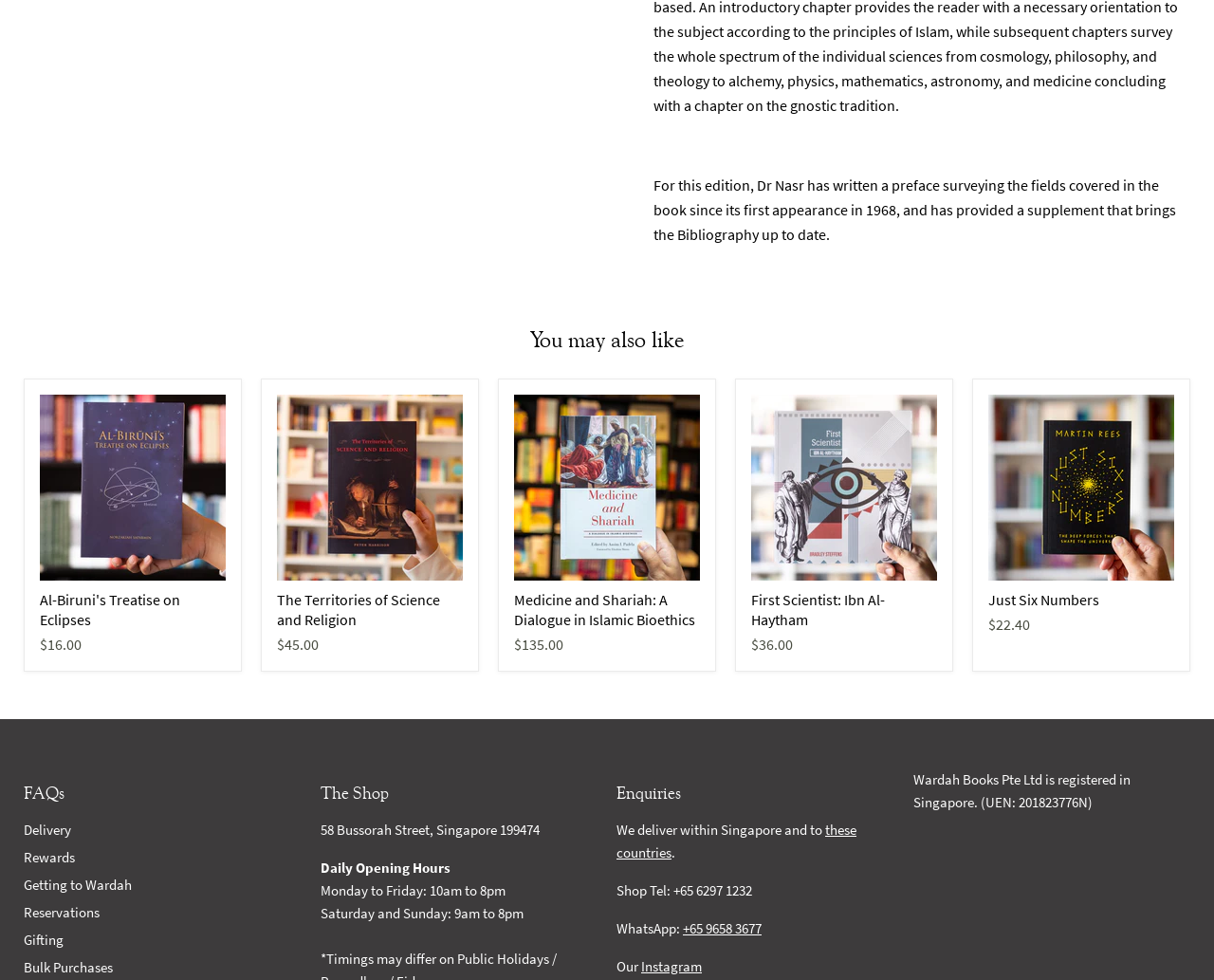What is the phone number for WhatsApp enquiries?
Please provide a detailed and comprehensive answer to the question.

I found the phone number for WhatsApp enquiries by looking at the text next to 'WhatsApp:', which is '+65 9658 3677'.